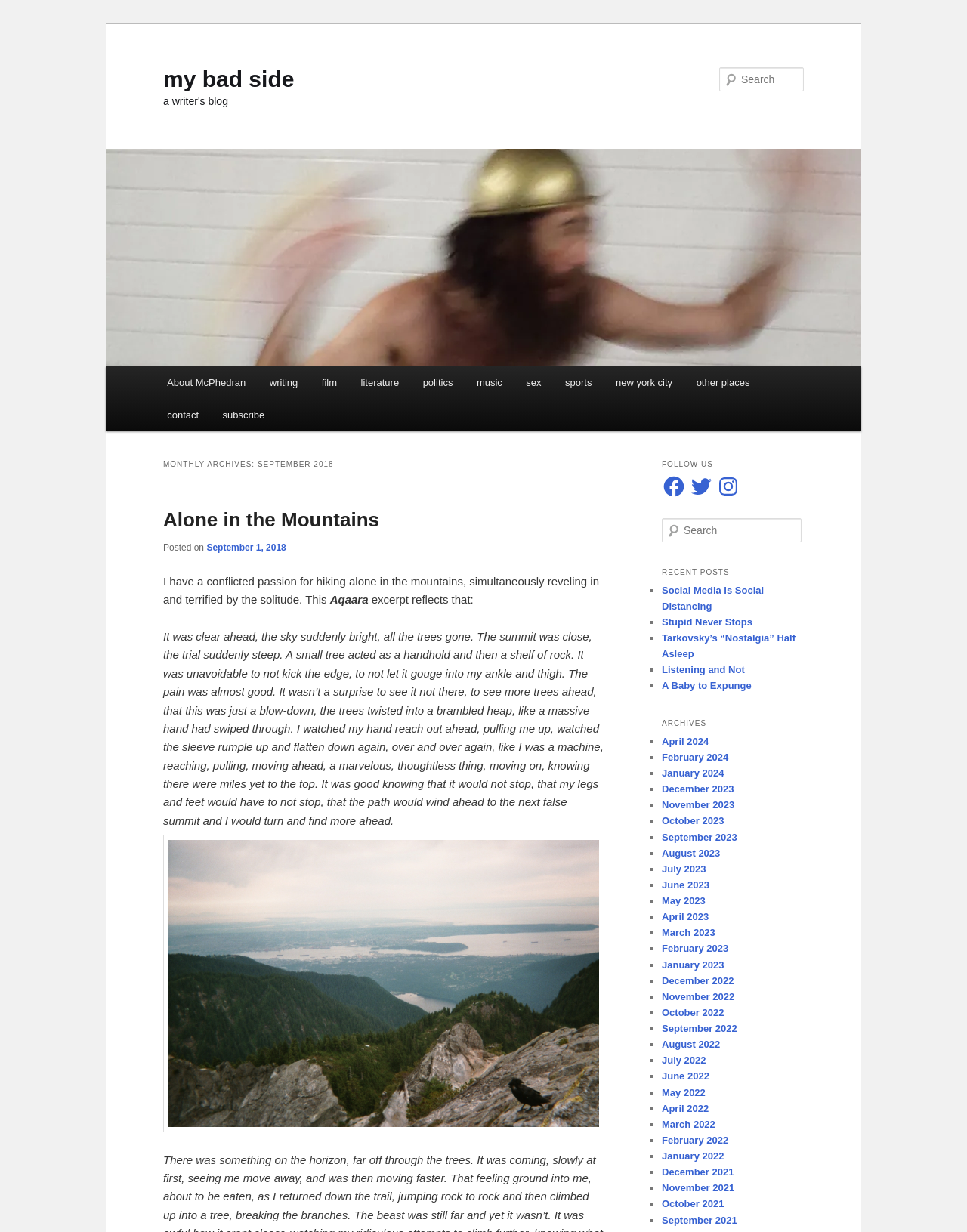Identify the bounding box coordinates necessary to click and complete the given instruction: "View recent posts".

[0.684, 0.457, 0.831, 0.472]